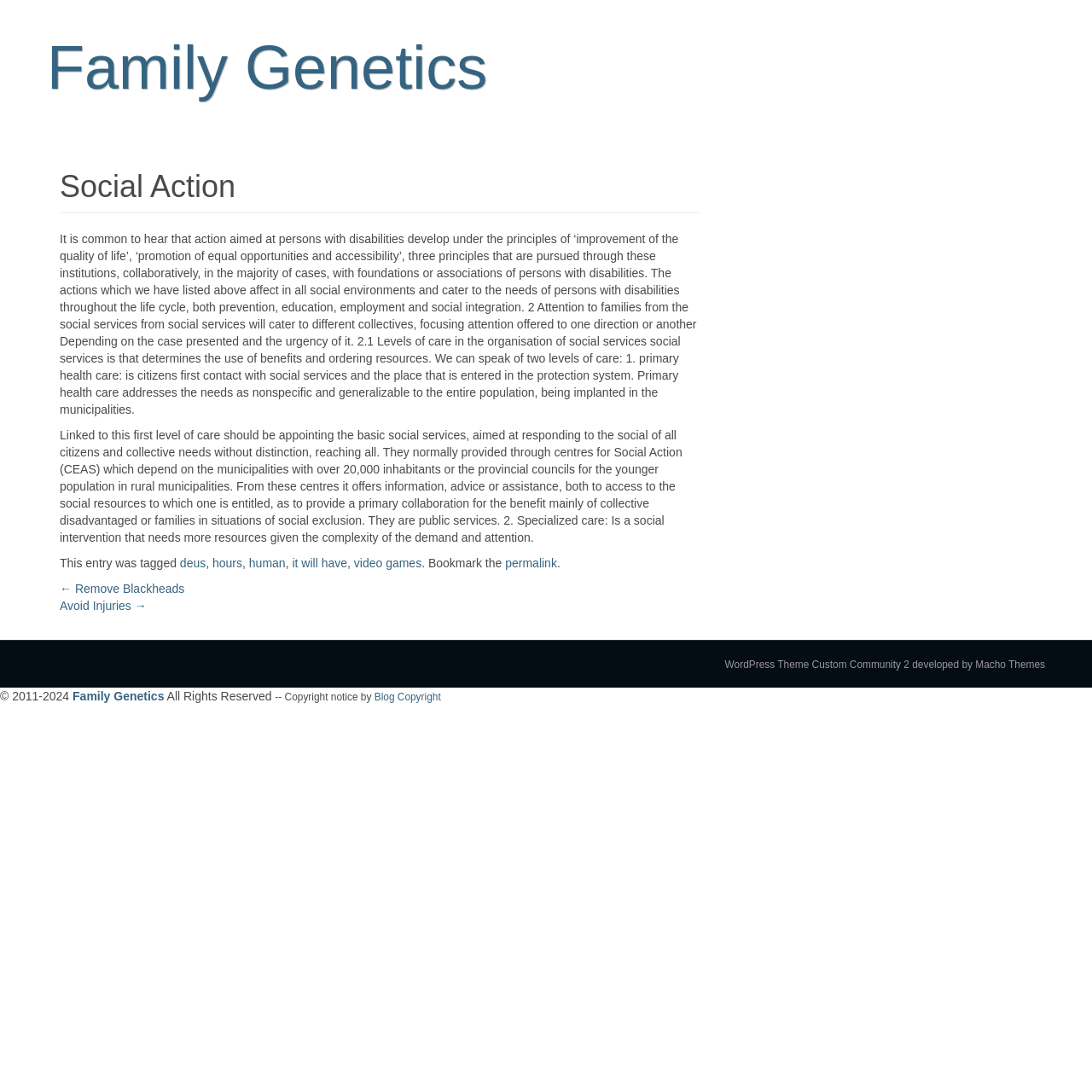What is the name of the theme used by the website?
Using the image as a reference, give a one-word or short phrase answer.

WordPress Theme Custom Community 2